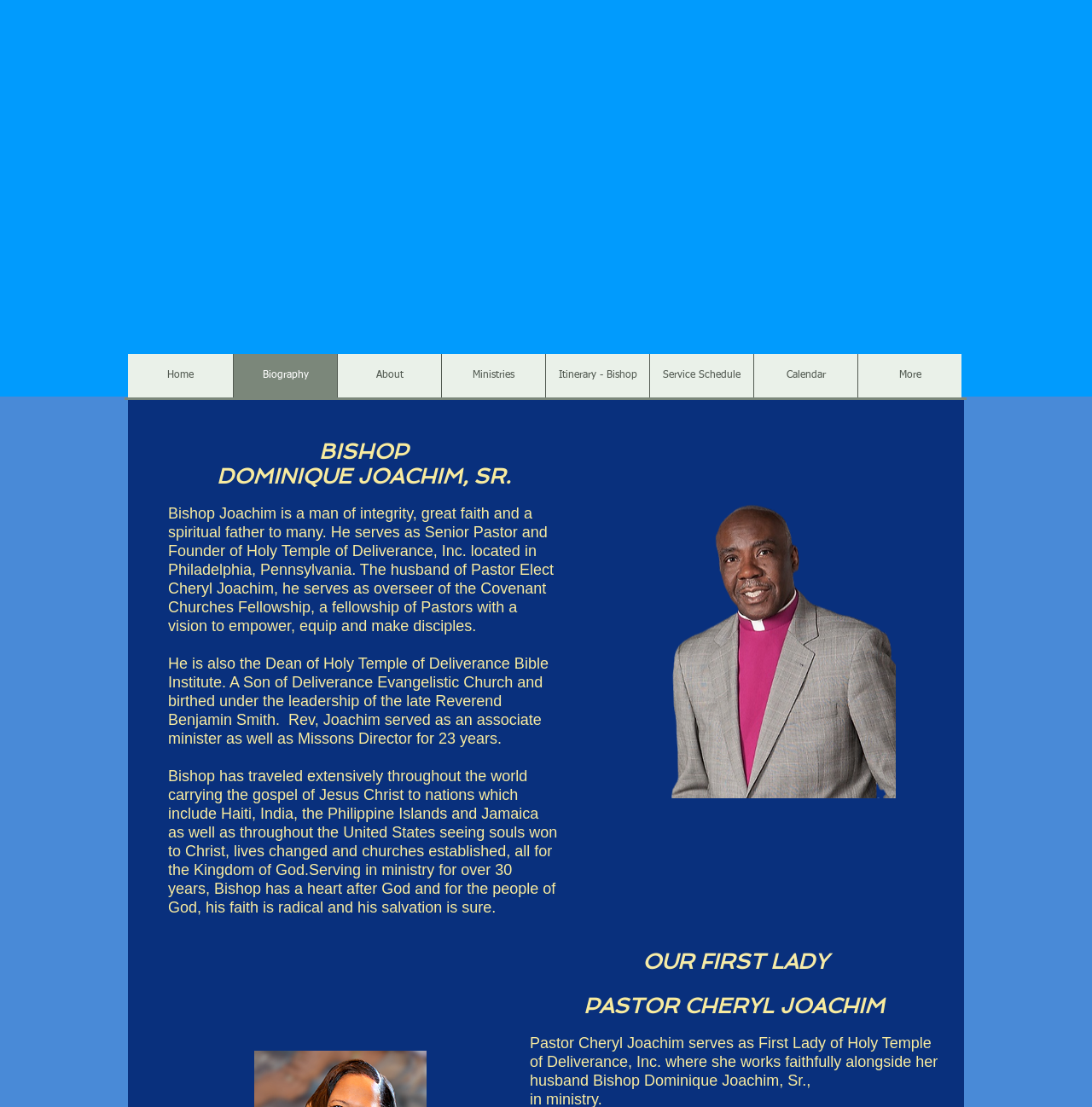Give a detailed explanation of the elements present on the webpage.

The webpage is about the biography of Bishop Joachim, an Evangelist. At the top, there is a navigation menu with 7 links: Home, Biography, About, Ministries, Itinerary - Bishop, Service Schedule, and Calendar, followed by a "More" option. 

Below the navigation menu, there are three headings: "BISHOP", "DOMINIQUE JOACHIM, SR.", and an empty heading. 

Following the headings, there is a brief biography of Bishop Joachim, which describes him as a man of integrity, great faith, and a spiritual father to many. The text explains his role as Senior Pastor and Founder of Holy Temple of Deliverance, Inc. and his involvement in the Covenant Churches Fellowship. 

The biography continues, mentioning his role as the Dean of Holy Temple of Deliverance Bible Institute and his experience as an associate minister and Missions Director. It also highlights his extensive travels throughout the world, spreading the gospel of Jesus Christ.

To the right of the biography, there is an image of Bishop Joachim. 

Further down the page, there are two more headings: "OUR FIRST LADY" and "PASTOR CHERYL JOACHIM". Below these headings, there is a brief description of Pastor Cheryl Joachim, the First Lady of Holy Temple of Deliverance, Inc., who works alongside her husband, Bishop Dominique Joachim, Sr.